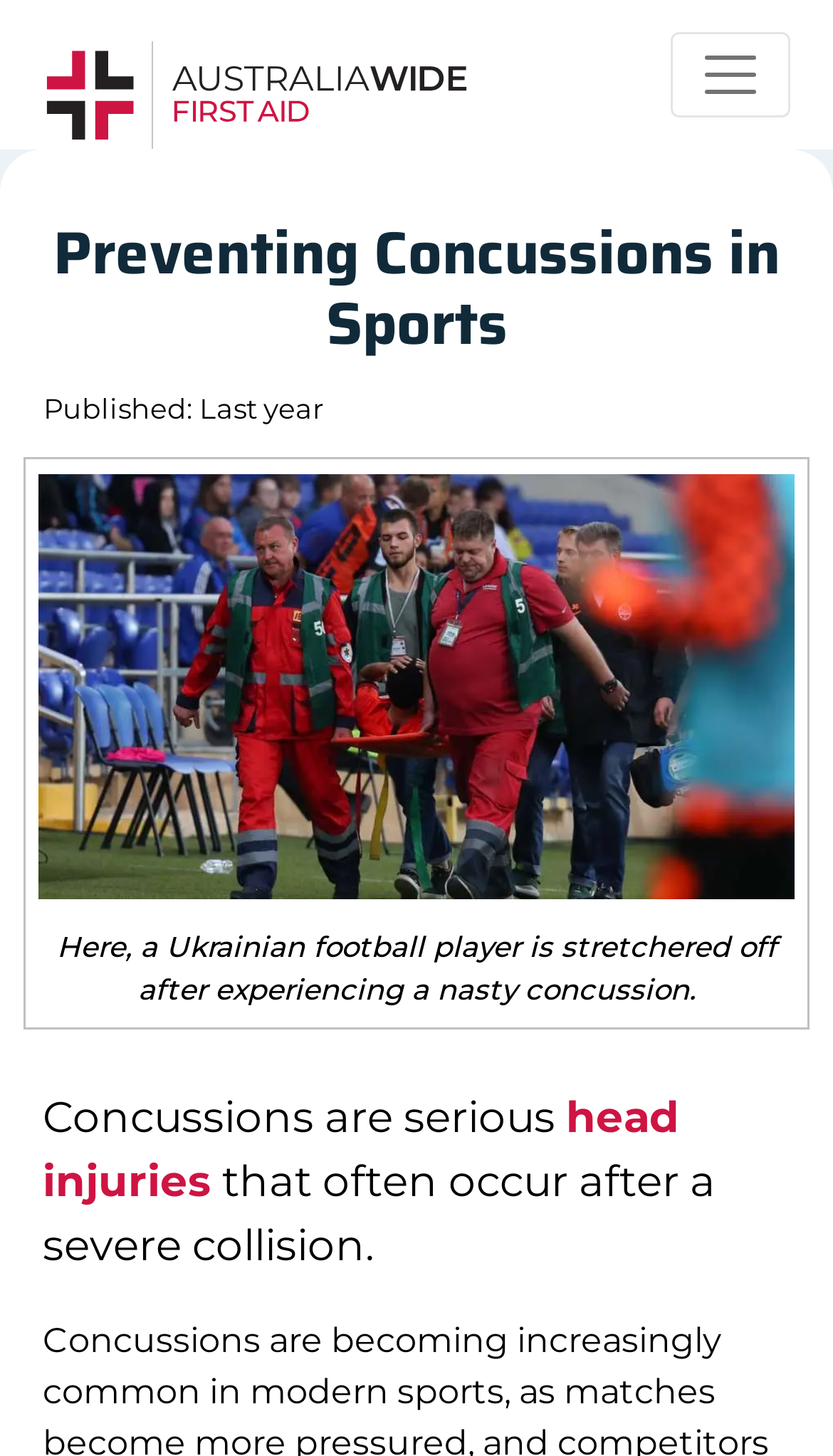What is the topic of the webpage?
Your answer should be a single word or phrase derived from the screenshot.

Concussions in sports